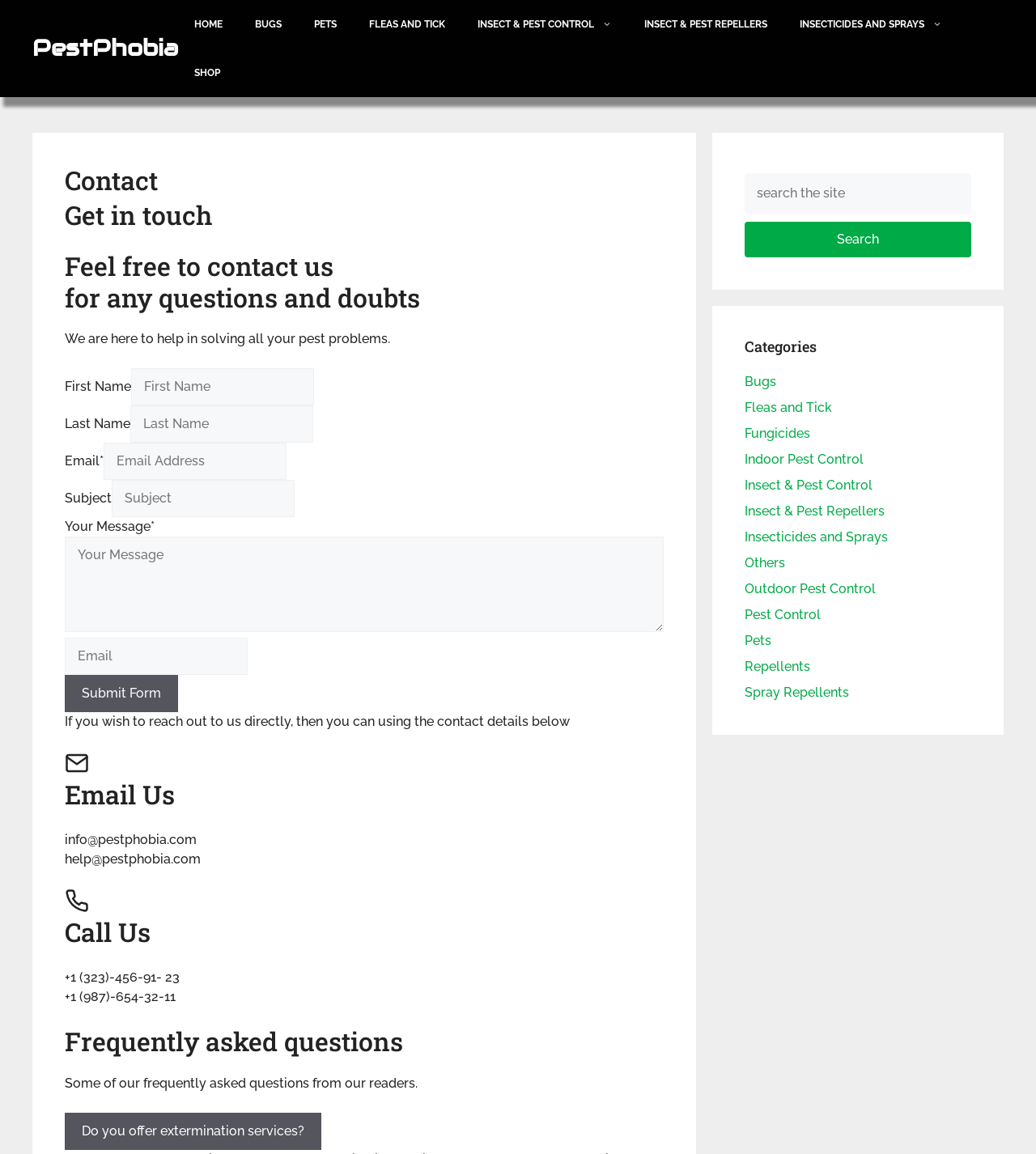What is the purpose of the form on this webpage?
Based on the visual details in the image, please answer the question thoroughly.

The form on this webpage is used to contact PestPhobia, as indicated by the headings 'Get in touch' and 'Feel free to contact us for any questions and doubts'.